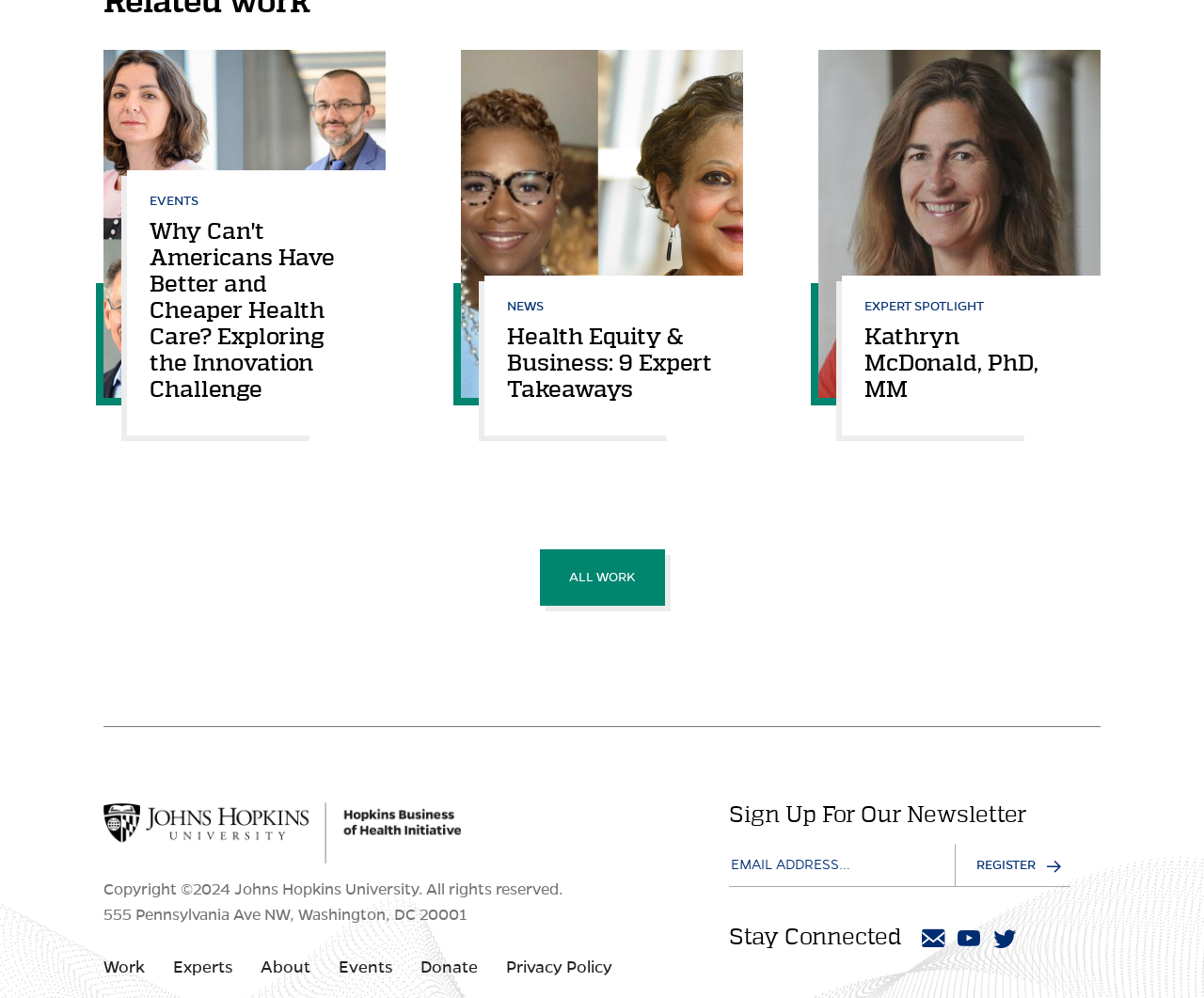Please determine the bounding box coordinates of the element to click on in order to accomplish the following task: "Enter email address in the newsletter signup field". Ensure the coordinates are four float numbers ranging from 0 to 1, i.e., [left, top, right, bottom].

[0.605, 0.846, 0.793, 0.889]